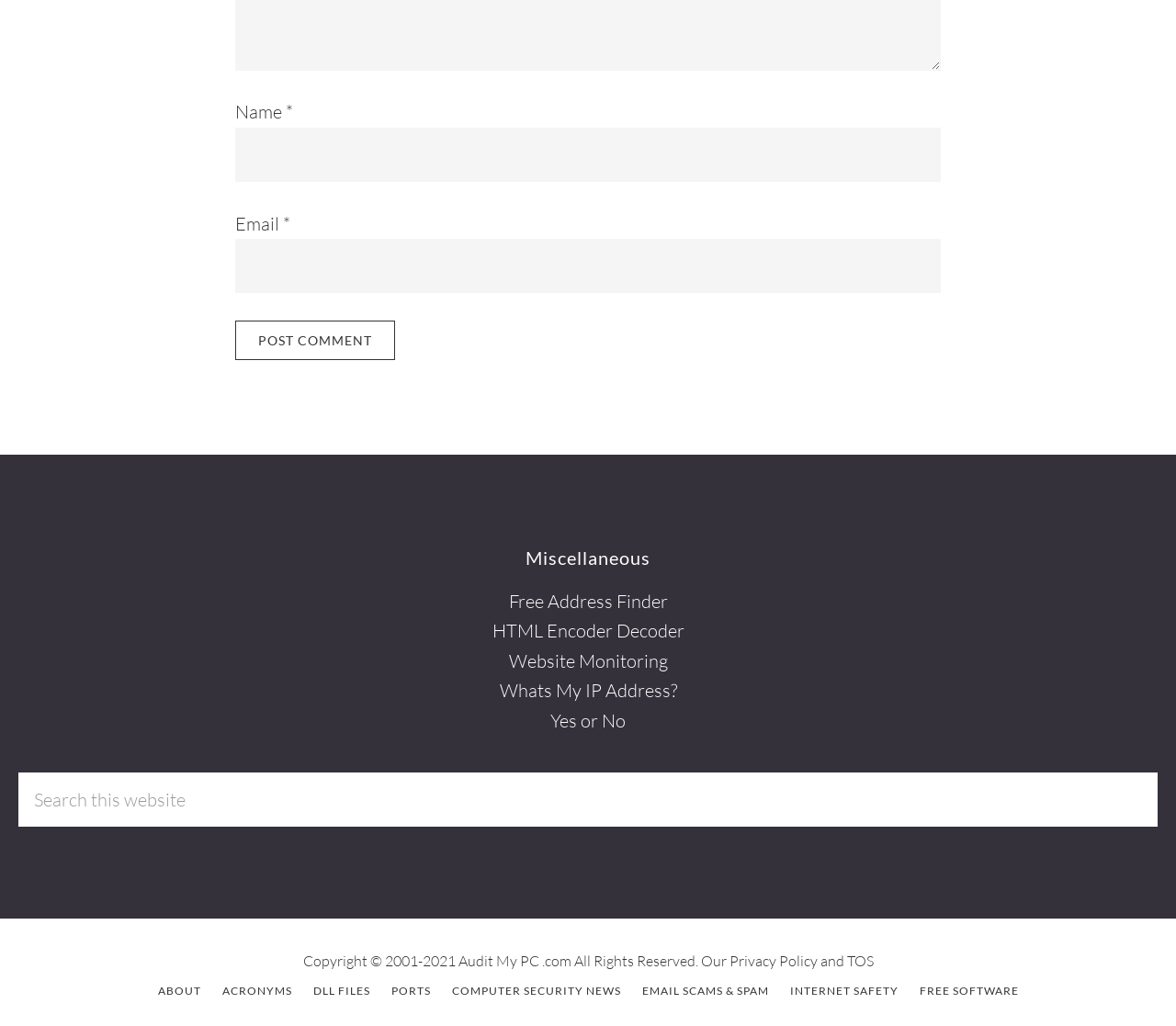Identify the bounding box coordinates of the area you need to click to perform the following instruction: "Enter name".

[0.2, 0.124, 0.8, 0.177]